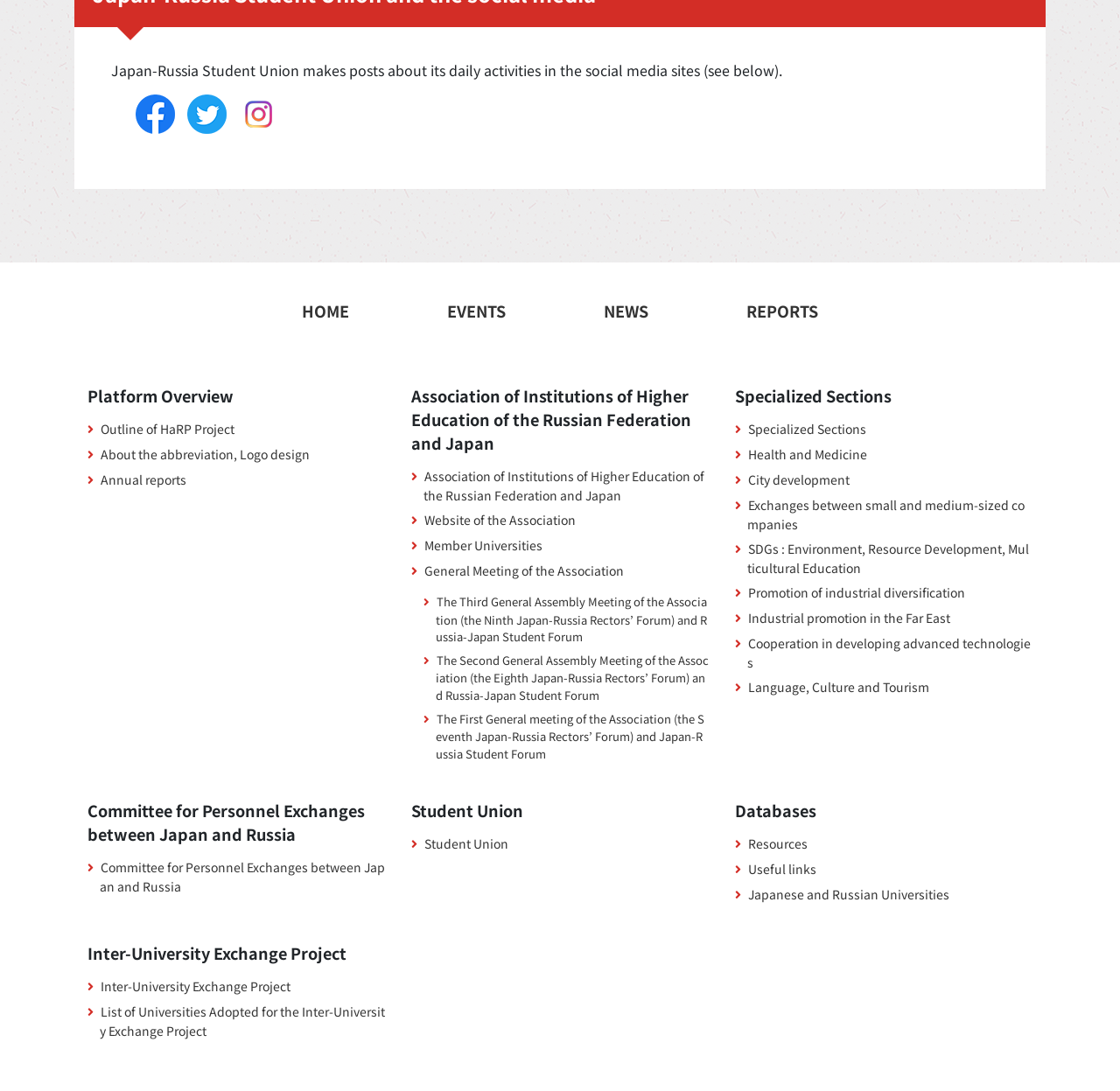What is the name of the association mentioned?
Using the image as a reference, deliver a detailed and thorough answer to the question.

The webpage mentions the 'Association of Institutions of Higher Education of the Russian Federation and Japan' link, which suggests that this is an association related to higher education institutions in Russia and Japan.